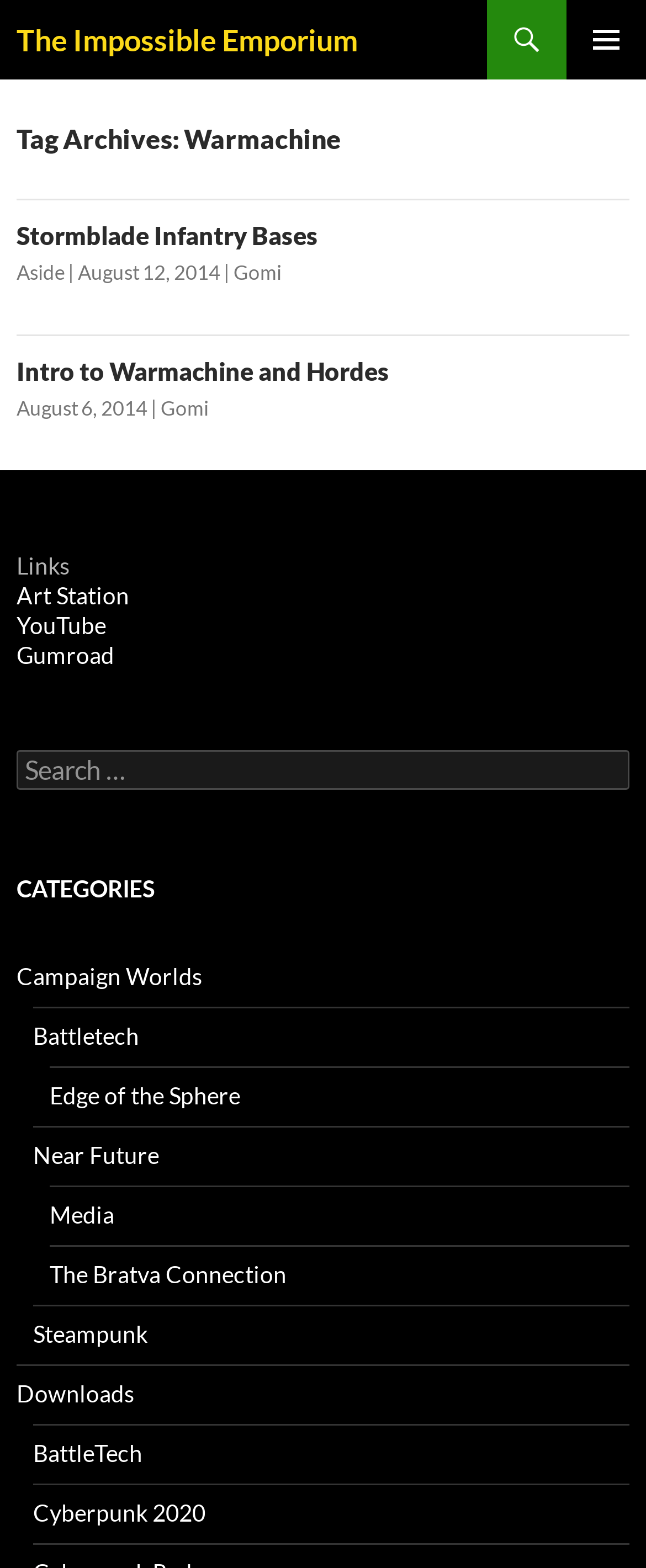What is the purpose of the search box?
Look at the image and respond with a one-word or short-phrase answer.

To search the website